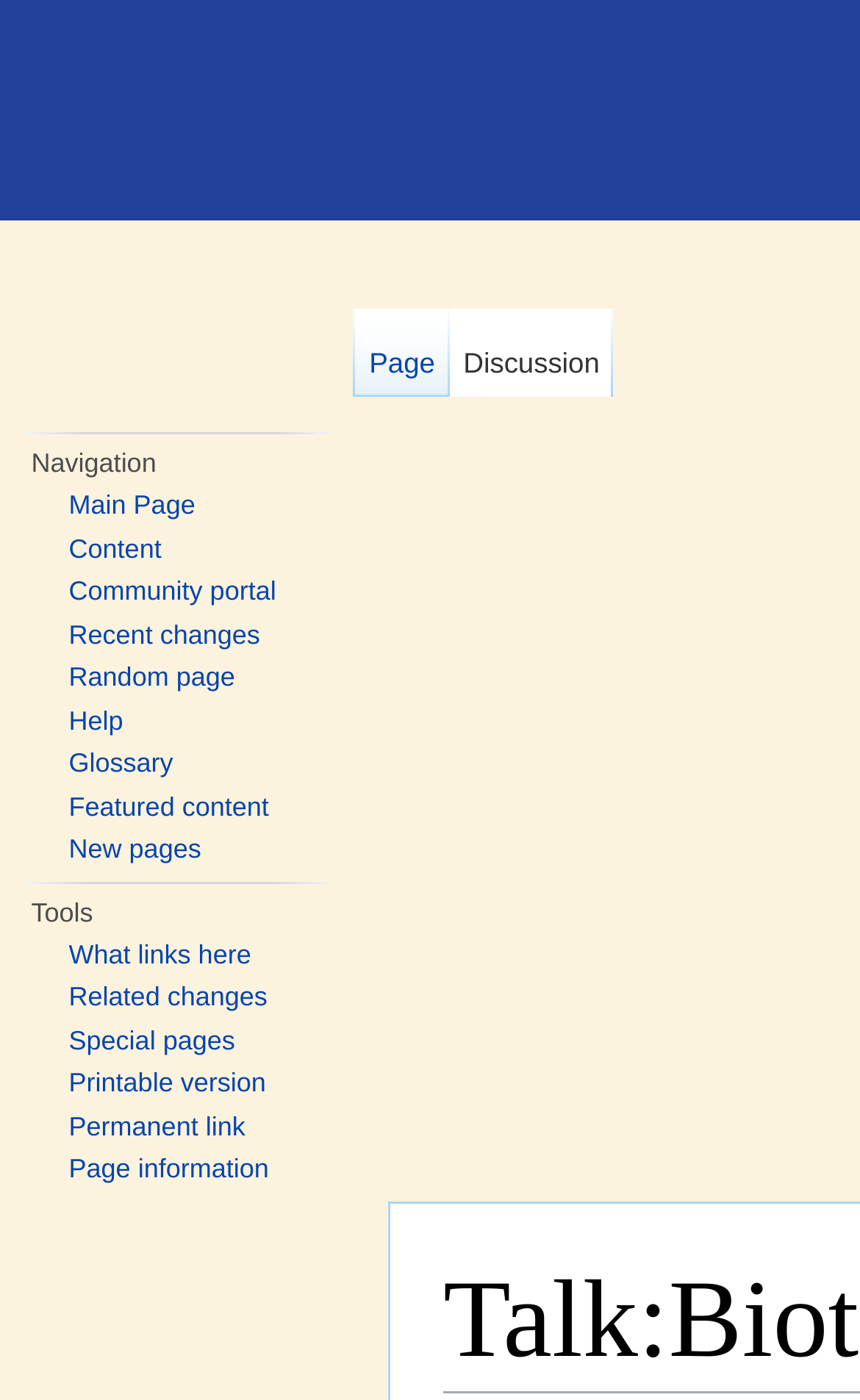Offer a meticulous description of the webpage's structure and content.

This webpage is a discussion page for "Biotopes and classification systems" on the Coastal Wiki platform. At the top, there are three links: "Page", "Discussion", and a navigation menu. The navigation menu is divided into two sections: "Navigation" and "Tools". 

In the "Navigation" section, there are seven links: "Main Page", "Content", "Community portal", "Recent changes", "Random page", "Help", and "Glossary", which are aligned vertically and located on the left side of the page. 

Below the navigation menu, there is the "Tools" section, which contains six links: "What links here", "Related changes", "Special pages", "Printable version", "Permanent link", and "Page information". These links are also aligned vertically and located on the left side of the page, below the "Navigation" section.